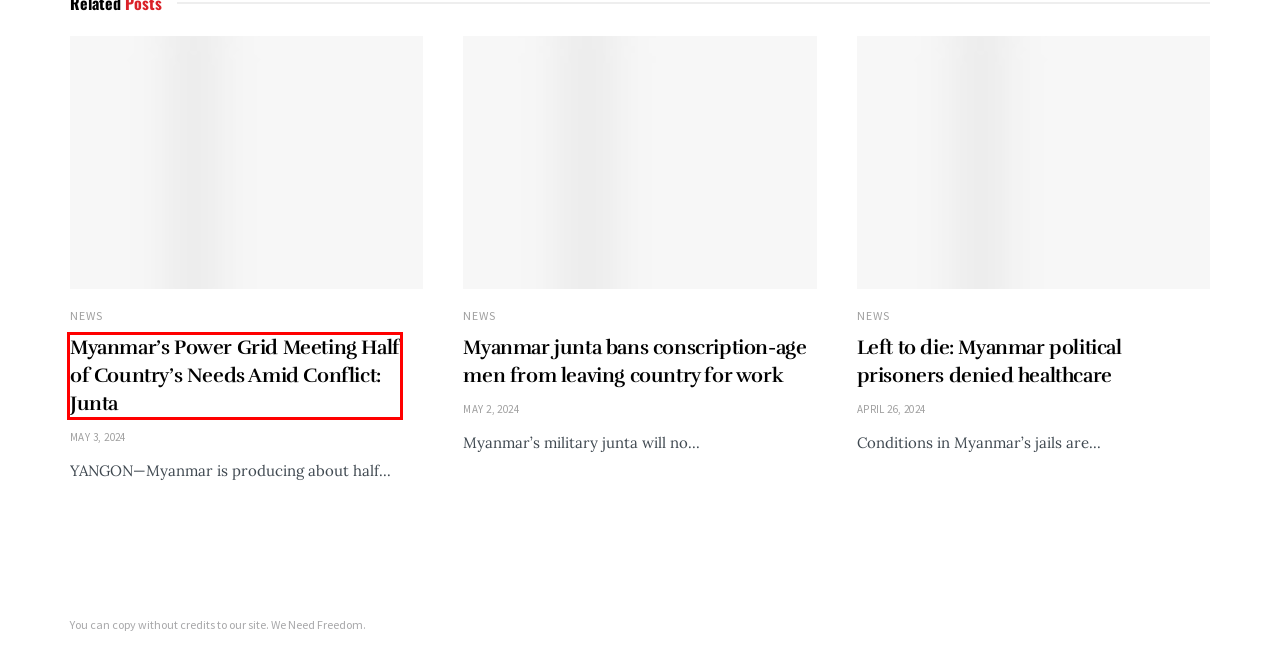Assess the screenshot of a webpage with a red bounding box and determine which webpage description most accurately matches the new page after clicking the element within the red box. Here are the options:
A. Myanmar’s Power Grid Meeting Half of Country’s Needs Amid Conflict: Junta - Military Coup Myanmar
B. Videos - Military Coup Myanmar
C. Photo News Archives - Military Coup Myanmar
D. Heros in Revolution Archives - Military Coup Myanmar
E. ပင်မစာမျက်နှာ - Military Coup Myanmar
F. News Archives - Military Coup Myanmar
G. Junta Diary Archives - Military Coup Myanmar
H. Htei Hlaw residents return to find torched houses and burned body

A